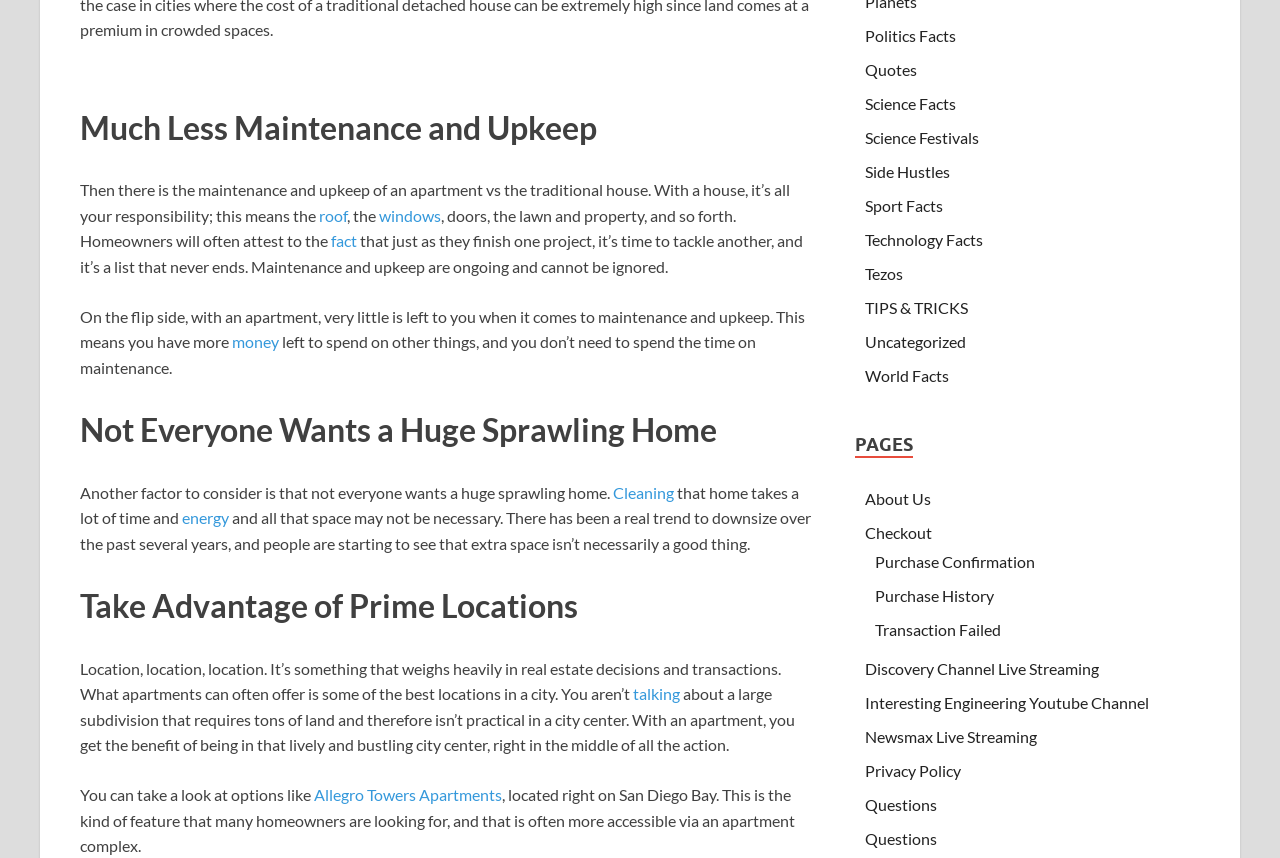Determine the bounding box coordinates for the region that must be clicked to execute the following instruction: "Check out 'Discovery Channel Live Streaming'".

[0.676, 0.768, 0.859, 0.791]